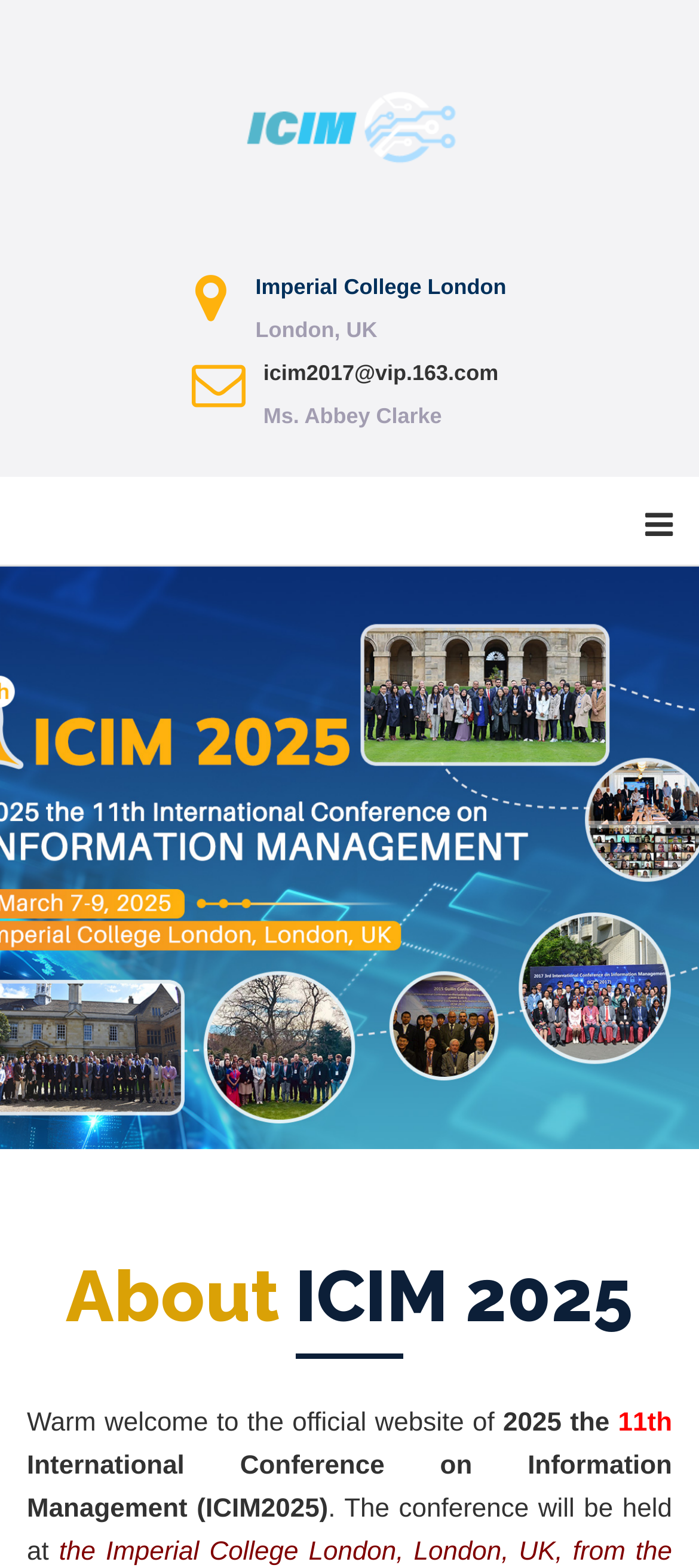Predict the bounding box of the UI element based on the description: "icim2017@vip.163.com". The coordinates should be four float numbers between 0 and 1, formatted as [left, top, right, bottom].

[0.377, 0.229, 0.713, 0.245]